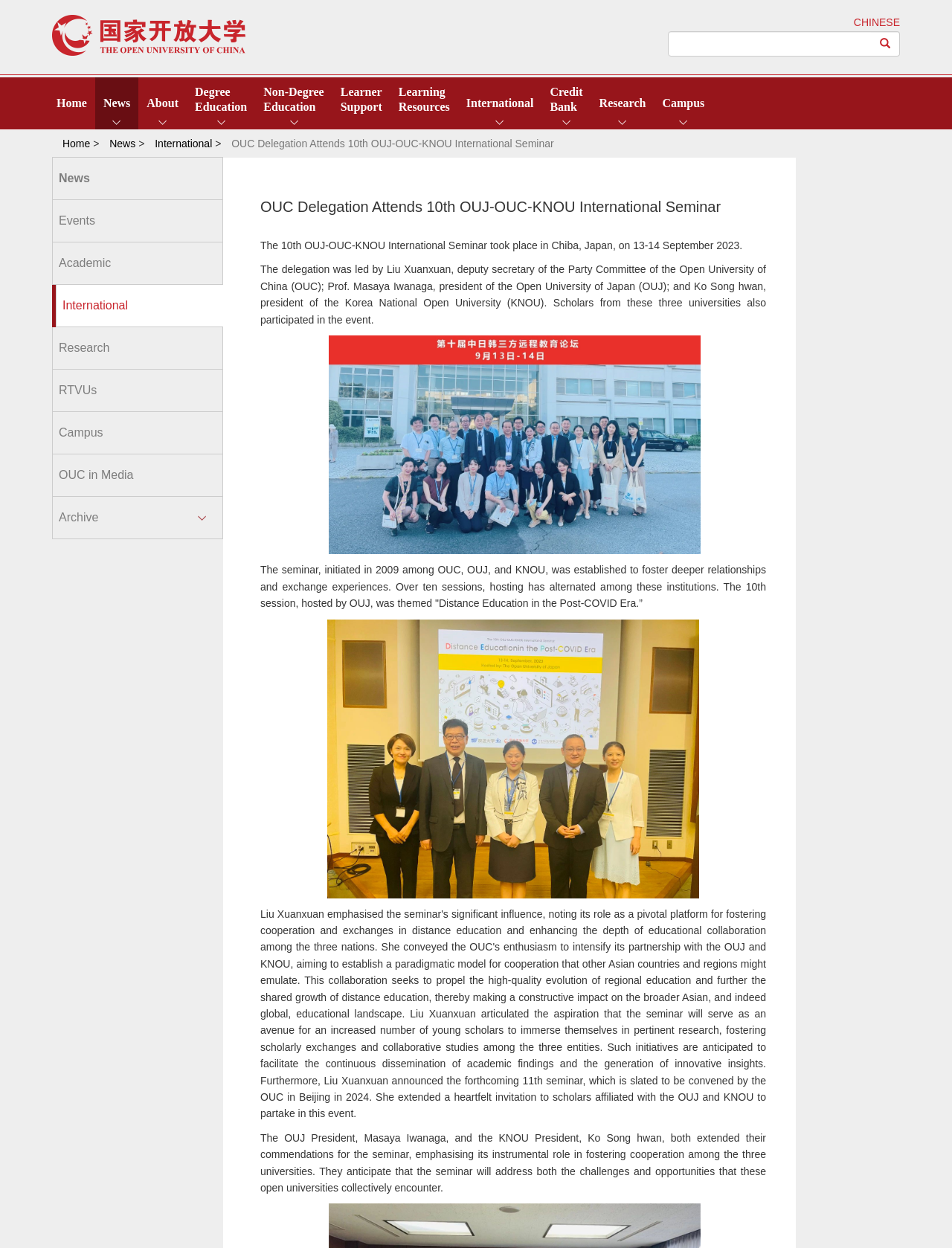Please identify the bounding box coordinates of the area I need to click to accomplish the following instruction: "Click the 'Home' link".

[0.051, 0.062, 0.1, 0.104]